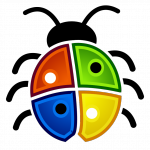What does the beetle icon likely symbolize?
Using the visual information, reply with a single word or short phrase.

connection to technology or software